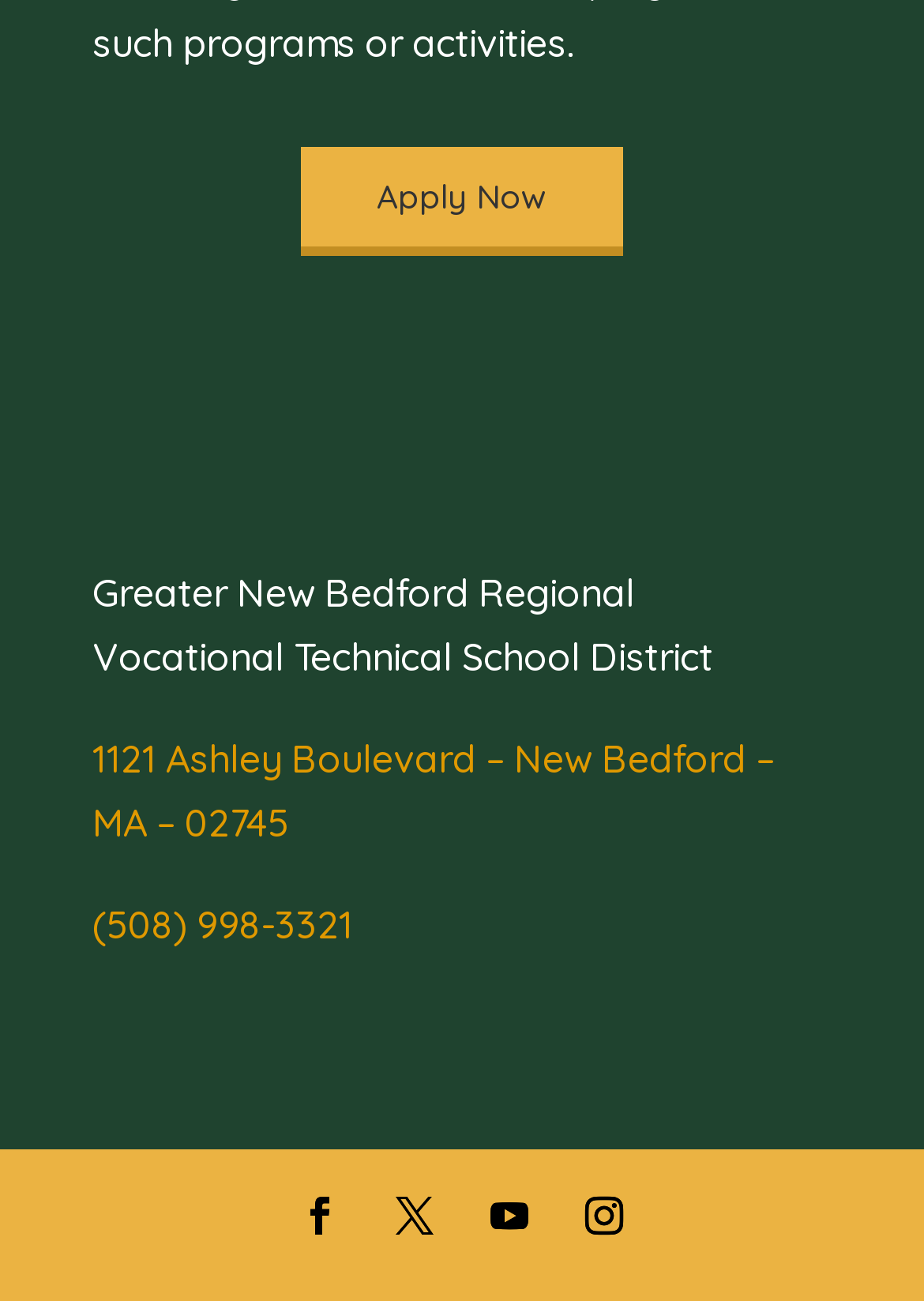Refer to the image and offer a detailed explanation in response to the question: What is the call-to-action on the page?

I found the call-to-action on the page by looking at the prominent link element at the top of the page, which is 'Apply Now'. This suggests that the page is encouraging users to take some kind of action or application.